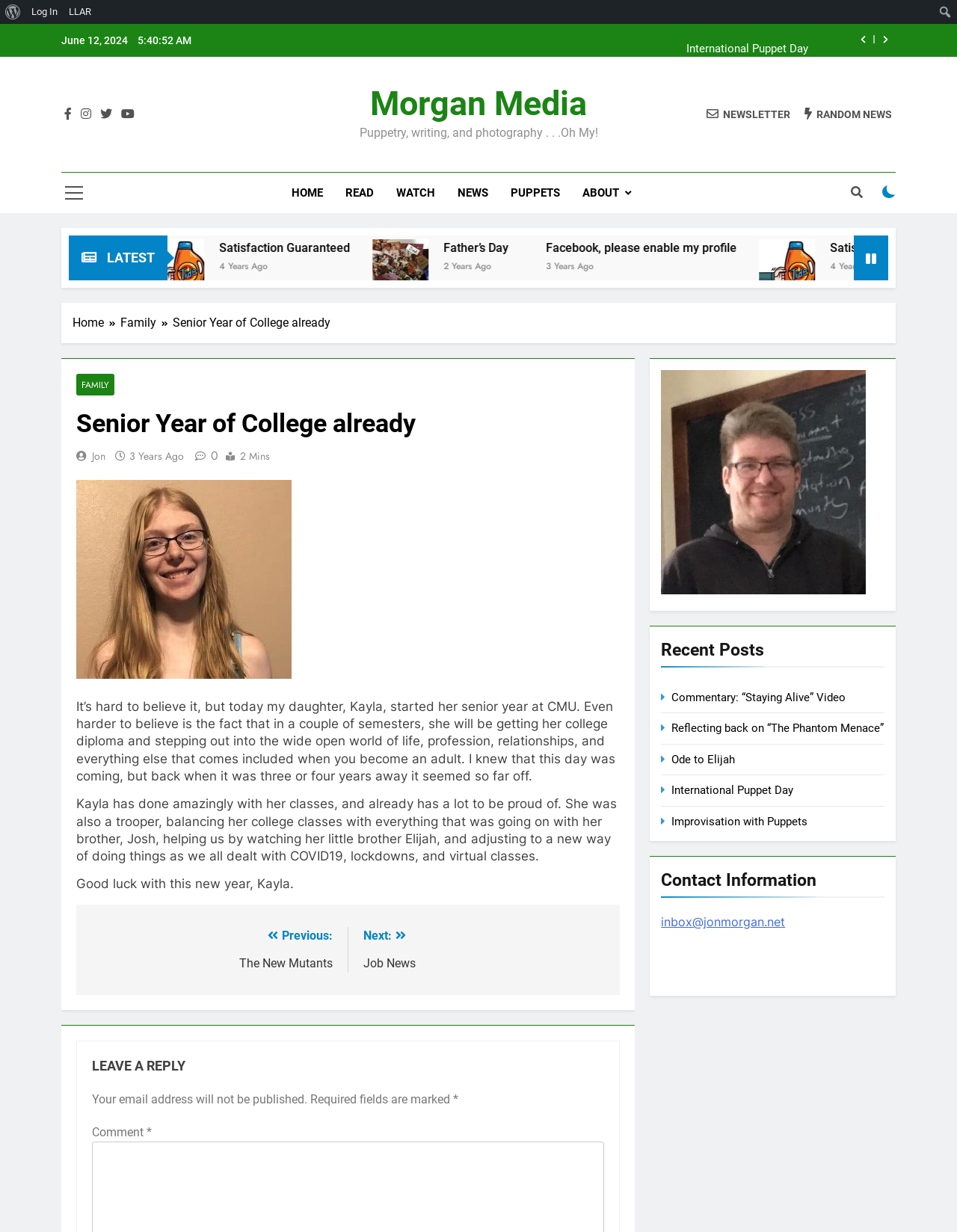What is the date mentioned at the top of the webpage?
Please give a detailed and elaborate answer to the question based on the image.

I found the date 'June 12, 2024' at the top of the webpage, which is likely the date the blog post was published.